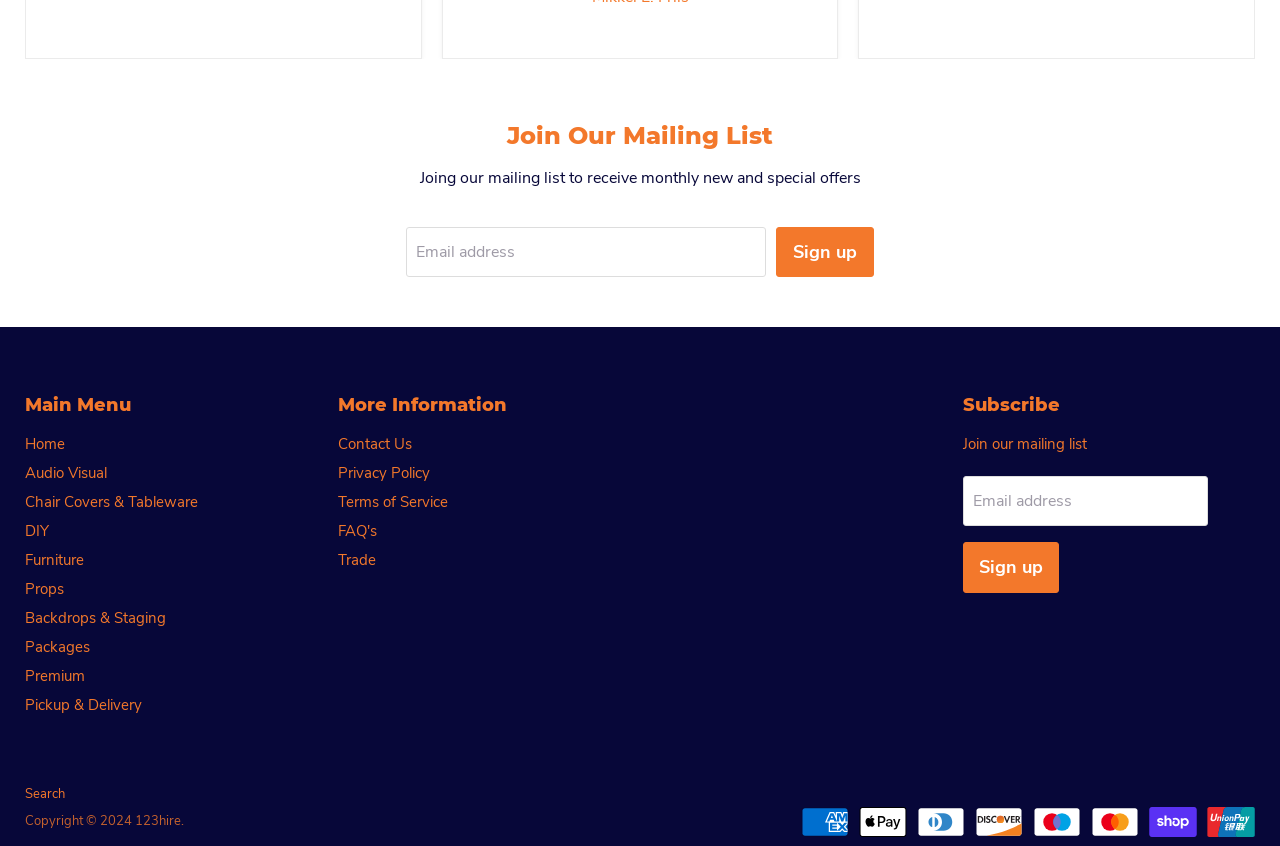Determine the bounding box coordinates for the clickable element to execute this instruction: "View the Contact Us page". Provide the coordinates as four float numbers between 0 and 1, i.e., [left, top, right, bottom].

[0.264, 0.513, 0.321, 0.537]